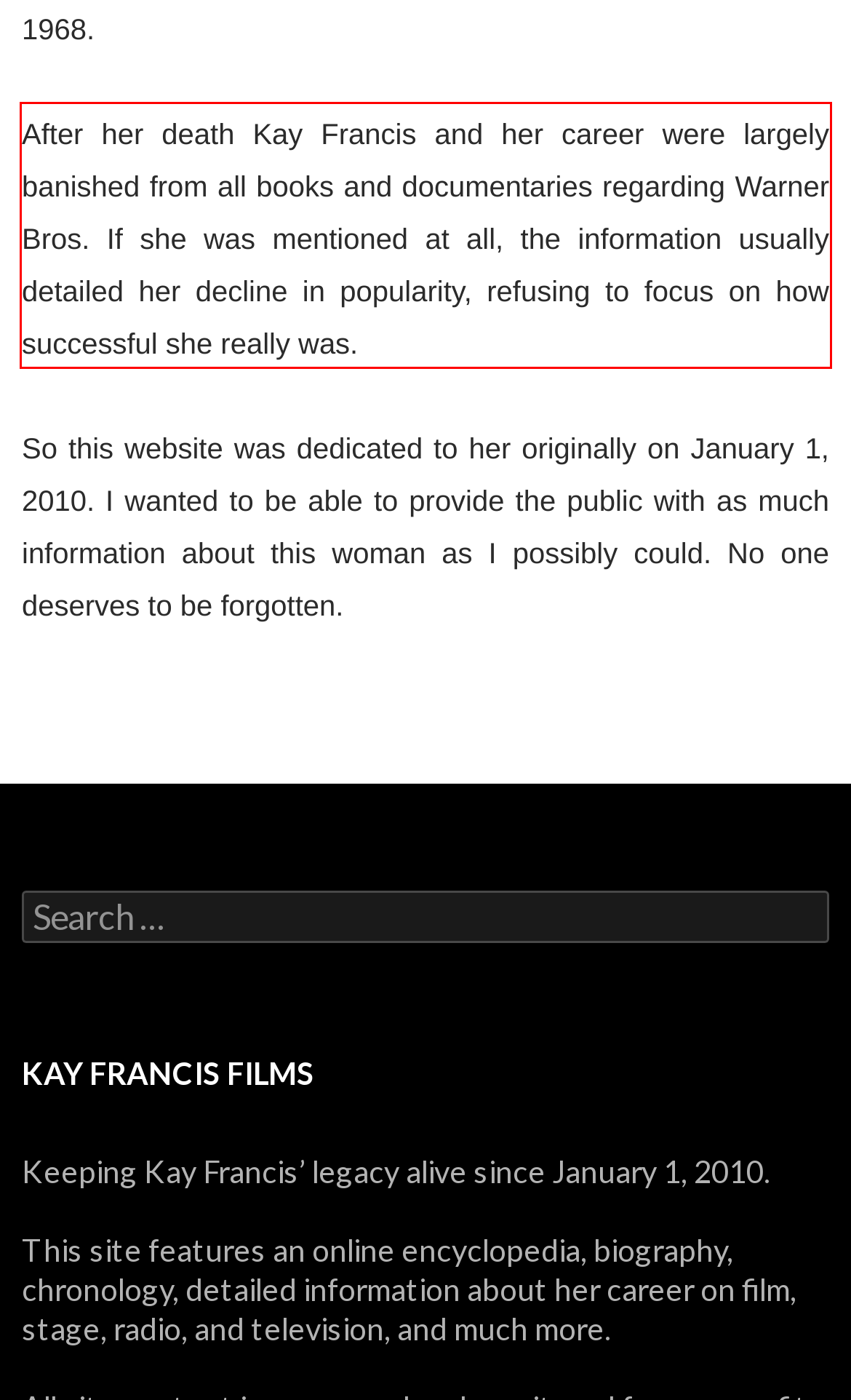Given a screenshot of a webpage with a red bounding box, extract the text content from the UI element inside the red bounding box.

After her death Kay Francis and her career were largely banished from all books and documentaries regarding Warner Bros. If she was mentioned at all, the information usually detailed her decline in popularity, refusing to focus on how successful she really was.